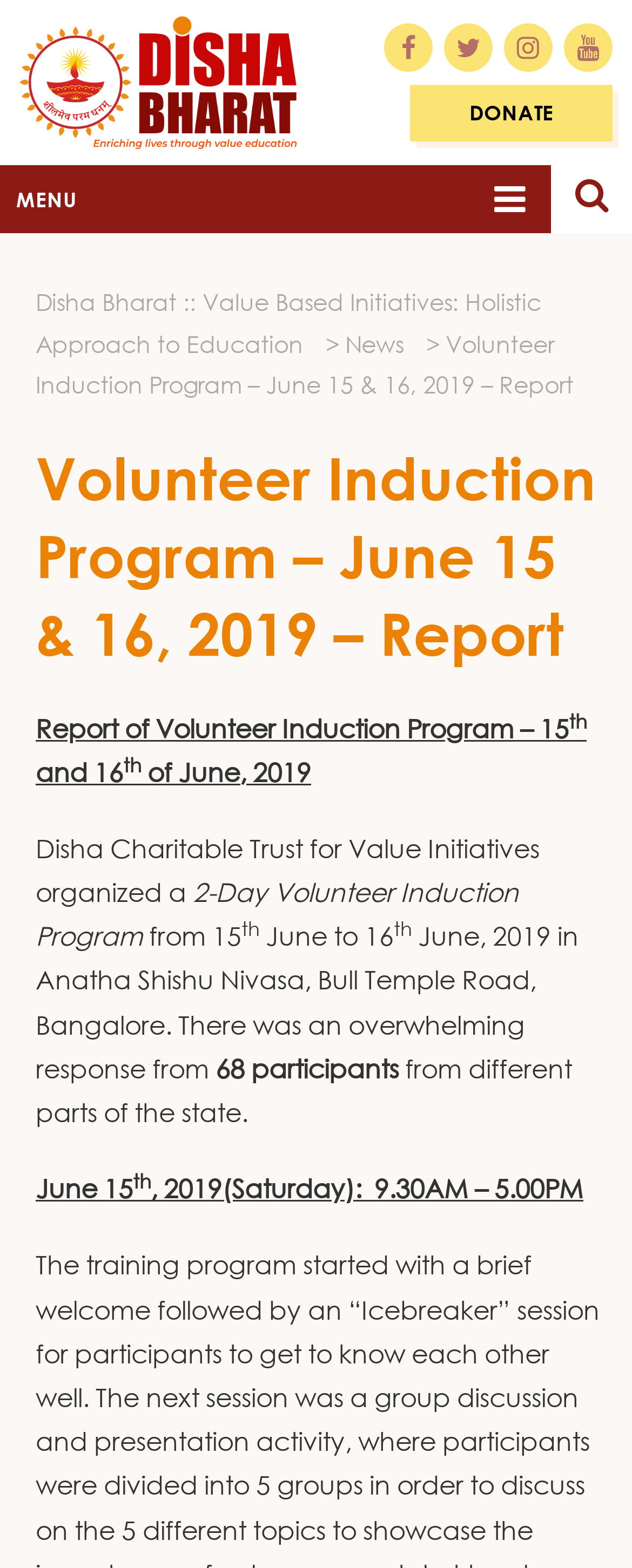Provide a thorough summary of the webpage.

The webpage is about a report on a Volunteer Induction Program organized by Disha Charitable Trust for Value Initiatives. At the top left, there is a heading "Disha Bharat" with an image and a link. Below it, there are four social media links represented by icons. On the top right, there is a "DONATE" link and a search bar with a "GO" button.

The main content of the webpage is divided into sections. The first section has a heading "Volunteer Induction Program – June 15 & 16, 2019 – Report" followed by a paragraph of text describing the event. The text is divided into several lines, with some parts having superscript numbers.

The text describes the event as a 2-Day Volunteer Induction Program organized by Disha Charitable Trust for Value Initiatives, which took place on June 15 and 16, 2019, at Anatha Shishu Nivasa, Bull Temple Road, Bangalore. It mentions that there was an overwhelming response from 68 participants from different parts of the state.

Further down, there are two separate sections with dates, June 15 and 16, 2019, with descriptions of the events that took place on those days.